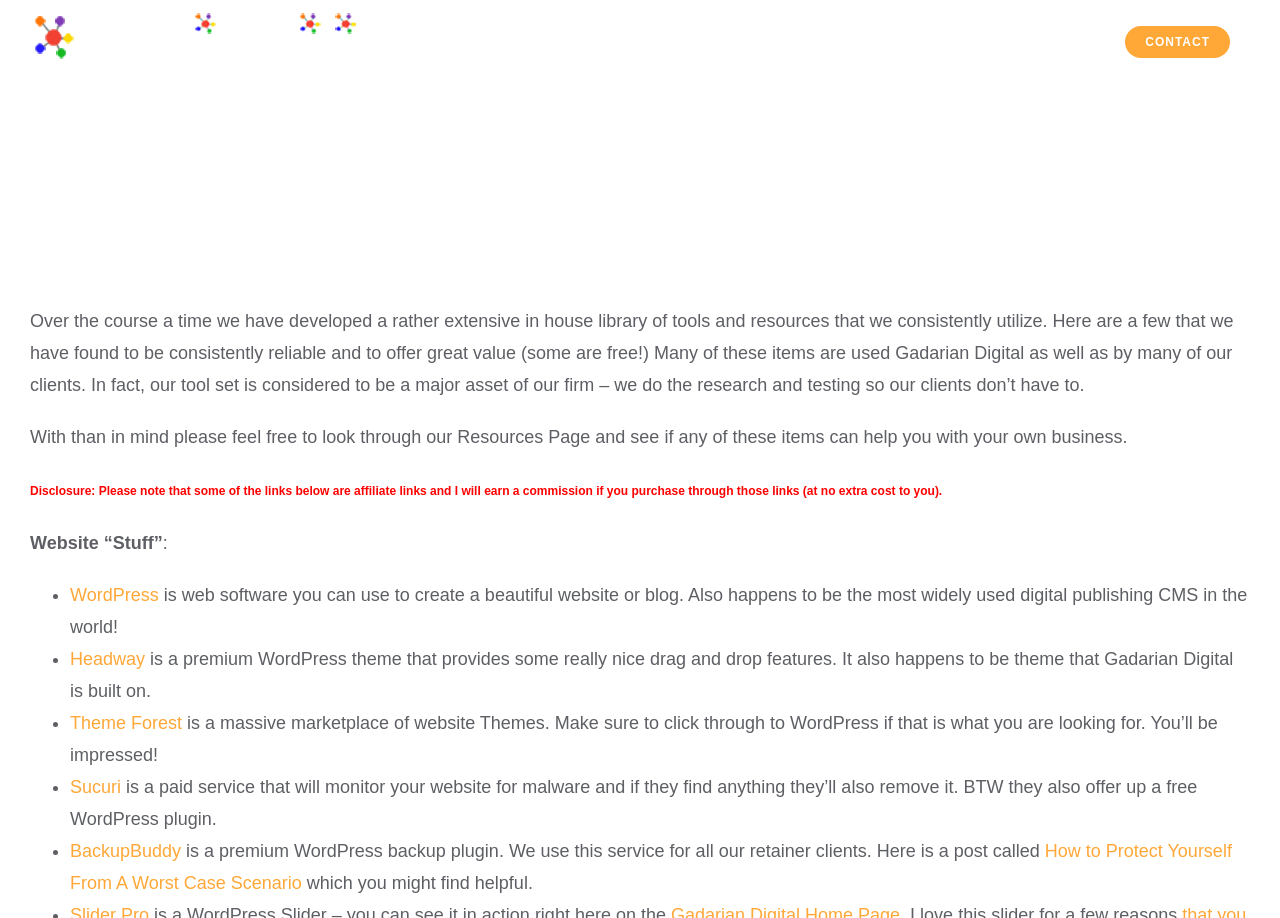What is the name of the company behind this website? Observe the screenshot and provide a one-word or short phrase answer.

Gadarian Digital